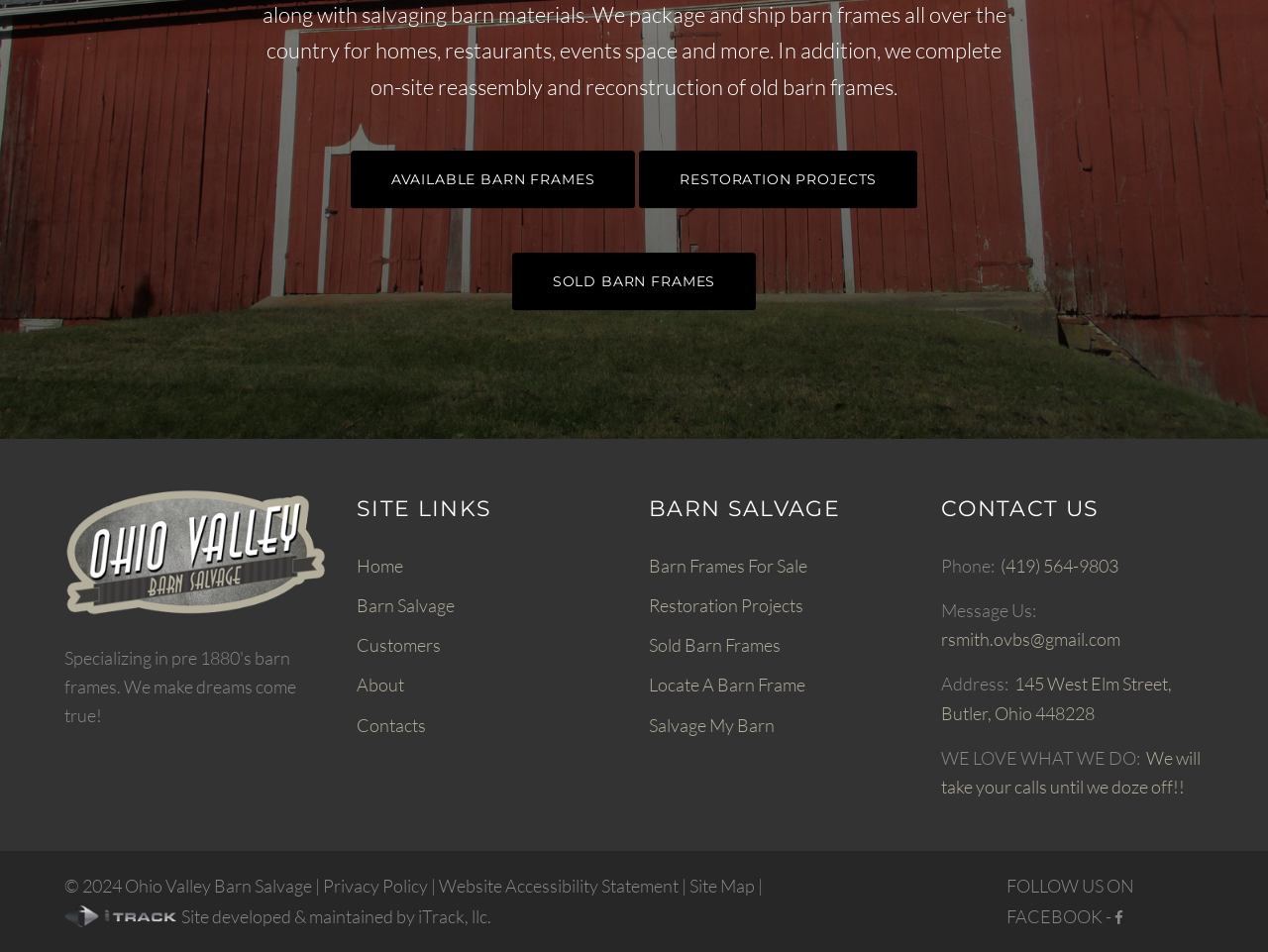Highlight the bounding box coordinates of the element that should be clicked to carry out the following instruction: "Check the website's Privacy Policy". The coordinates must be given as four float numbers ranging from 0 to 1, i.e., [left, top, right, bottom].

[0.255, 0.915, 0.338, 0.947]